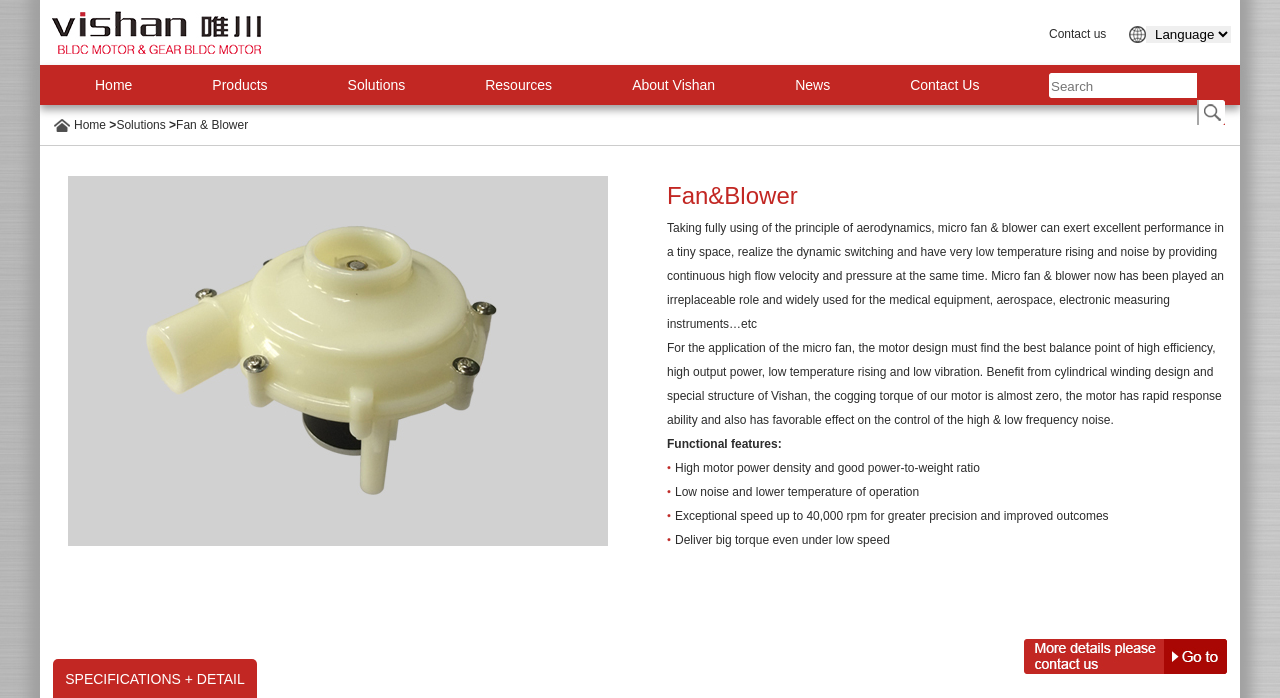Predict the bounding box coordinates of the area that should be clicked to accomplish the following instruction: "Open the About Us page". The bounding box coordinates should consist of four float numbers between 0 and 1, i.e., [left, top, right, bottom].

None